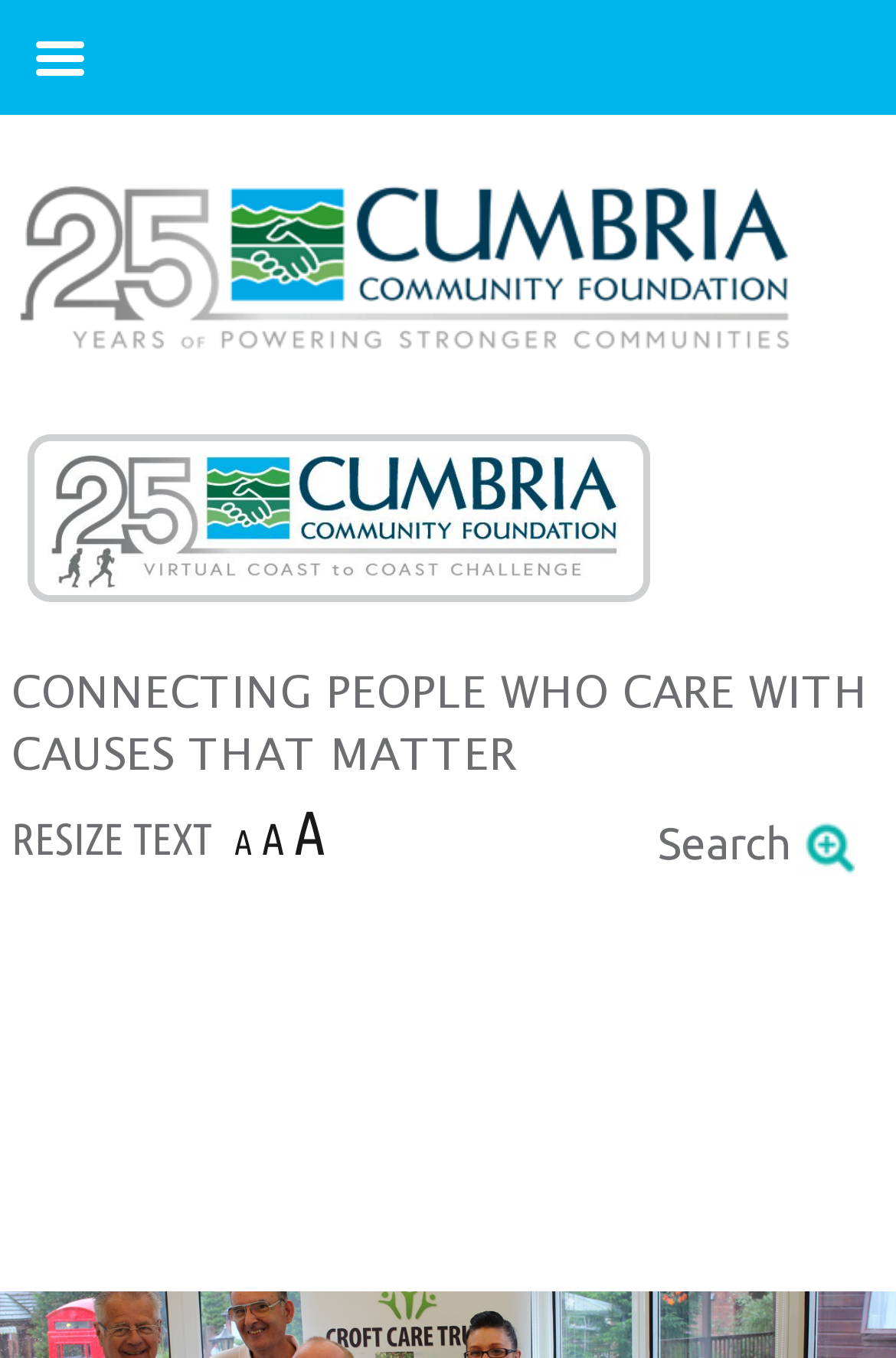What is the main theme of the webpage?
Please answer the question as detailed as possible.

The main theme of the webpage can be inferred from the main heading, which states 'CONNECTING PEOPLE WHO CARE WITH CAUSES THAT MATTER'. This suggests that the webpage is focused on connecting individuals with causes that are important to them.